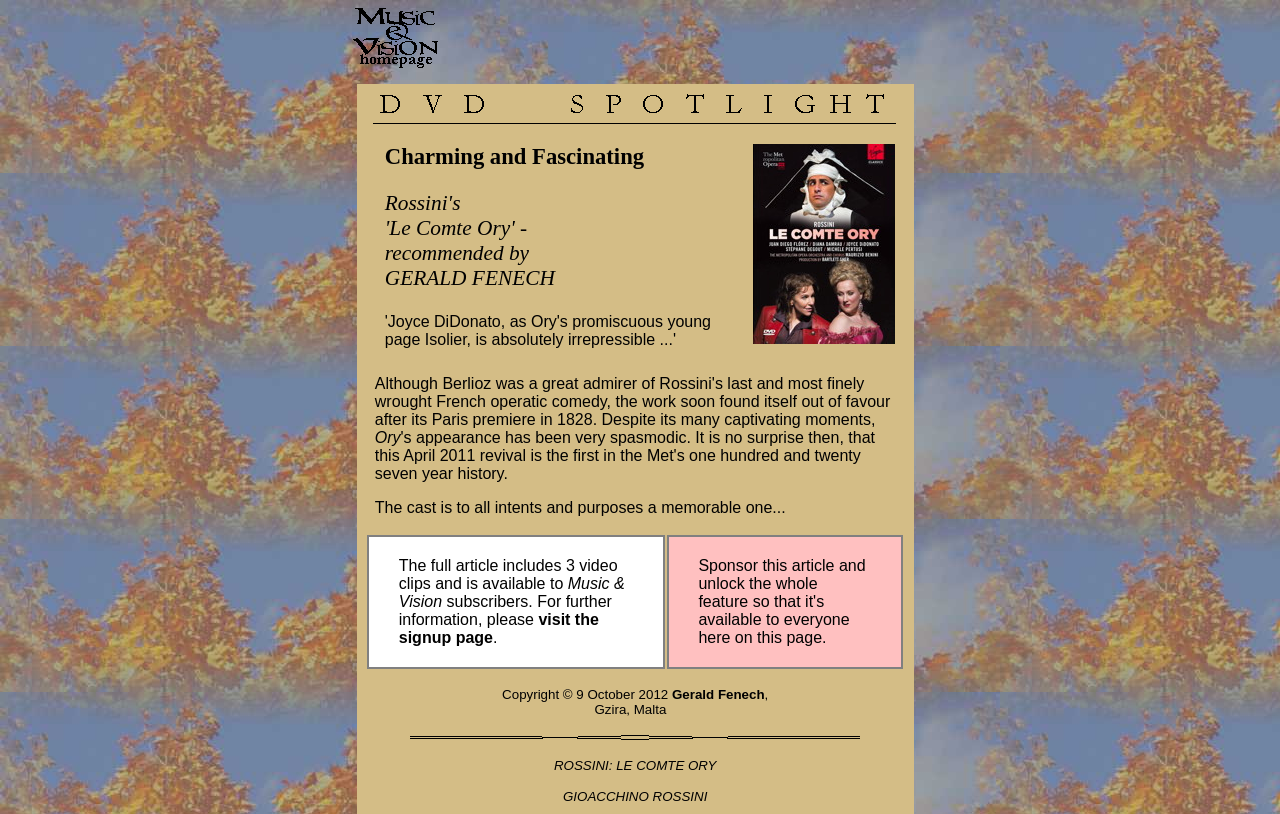What is the name of the opera being reviewed?
Based on the visual, give a brief answer using one word or a short phrase.

Le Comte Ory